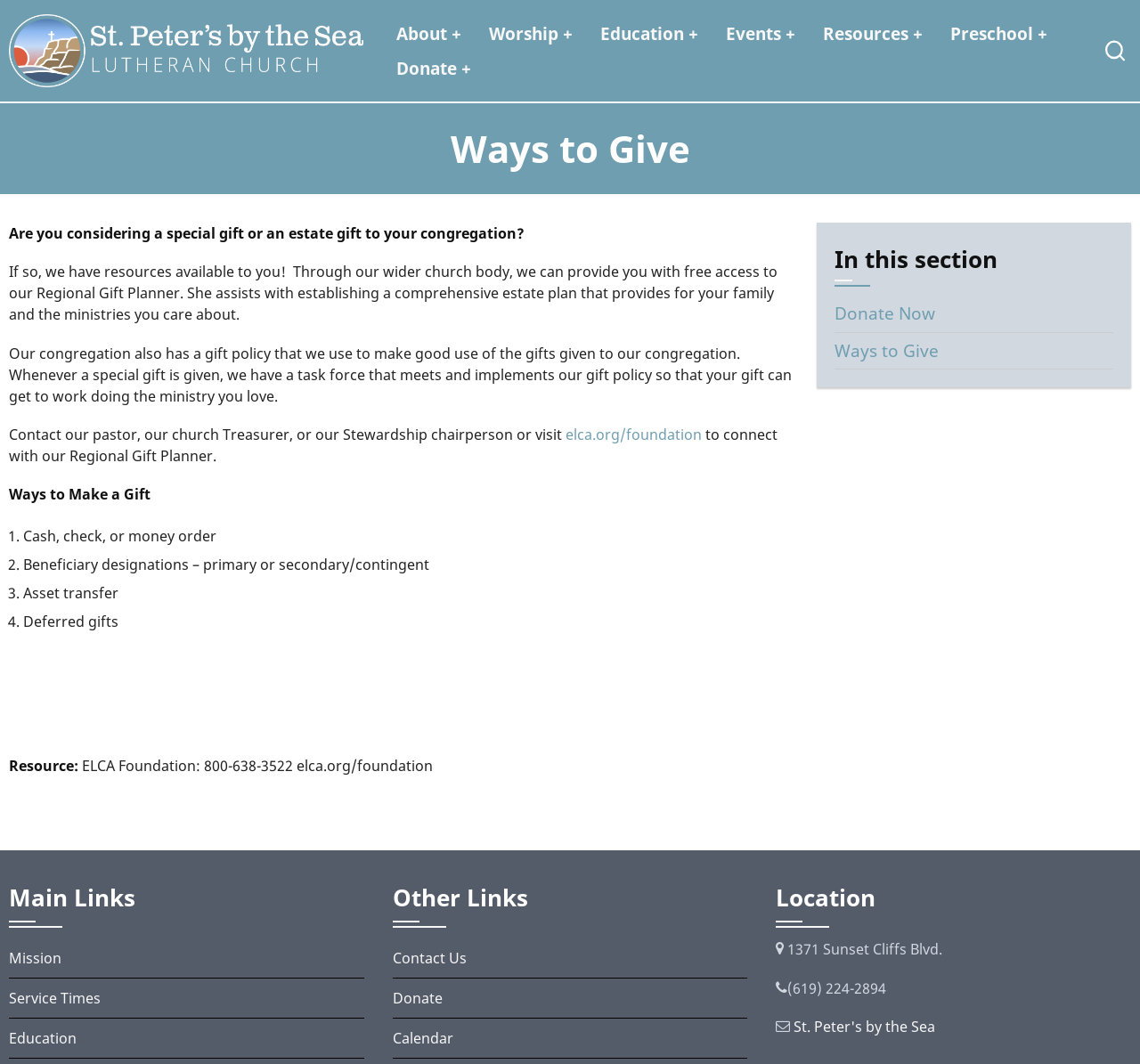Please provide a detailed answer to the question below based on the screenshot: 
What are the types of gifts mentioned on this webpage?

The webpage lists four types of gifts: cash, check, or money order; beneficiary designations; asset transfer; and deferred gifts.